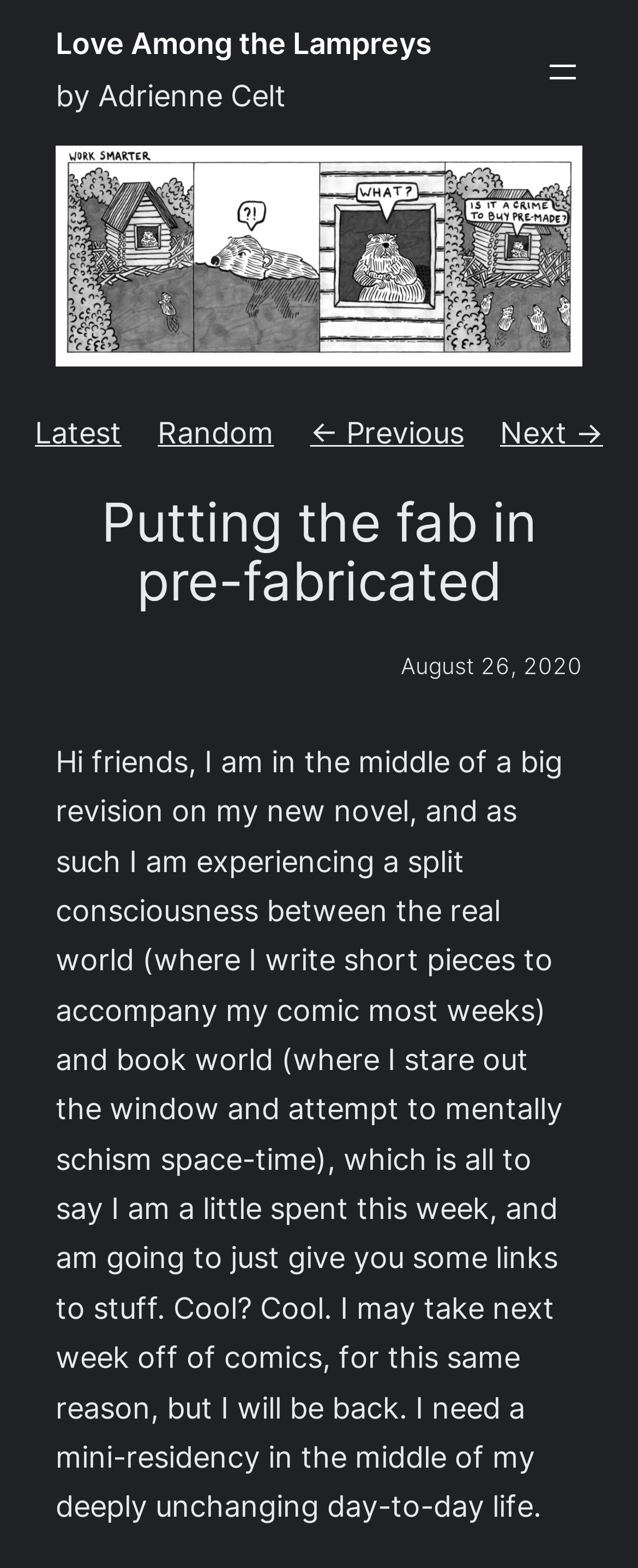What is the author's name?
Please provide a detailed answer to the question.

The author's name can be found in the static text element 'by Adrienne Celt' which is located below the heading 'Love Among the Lampreys'.